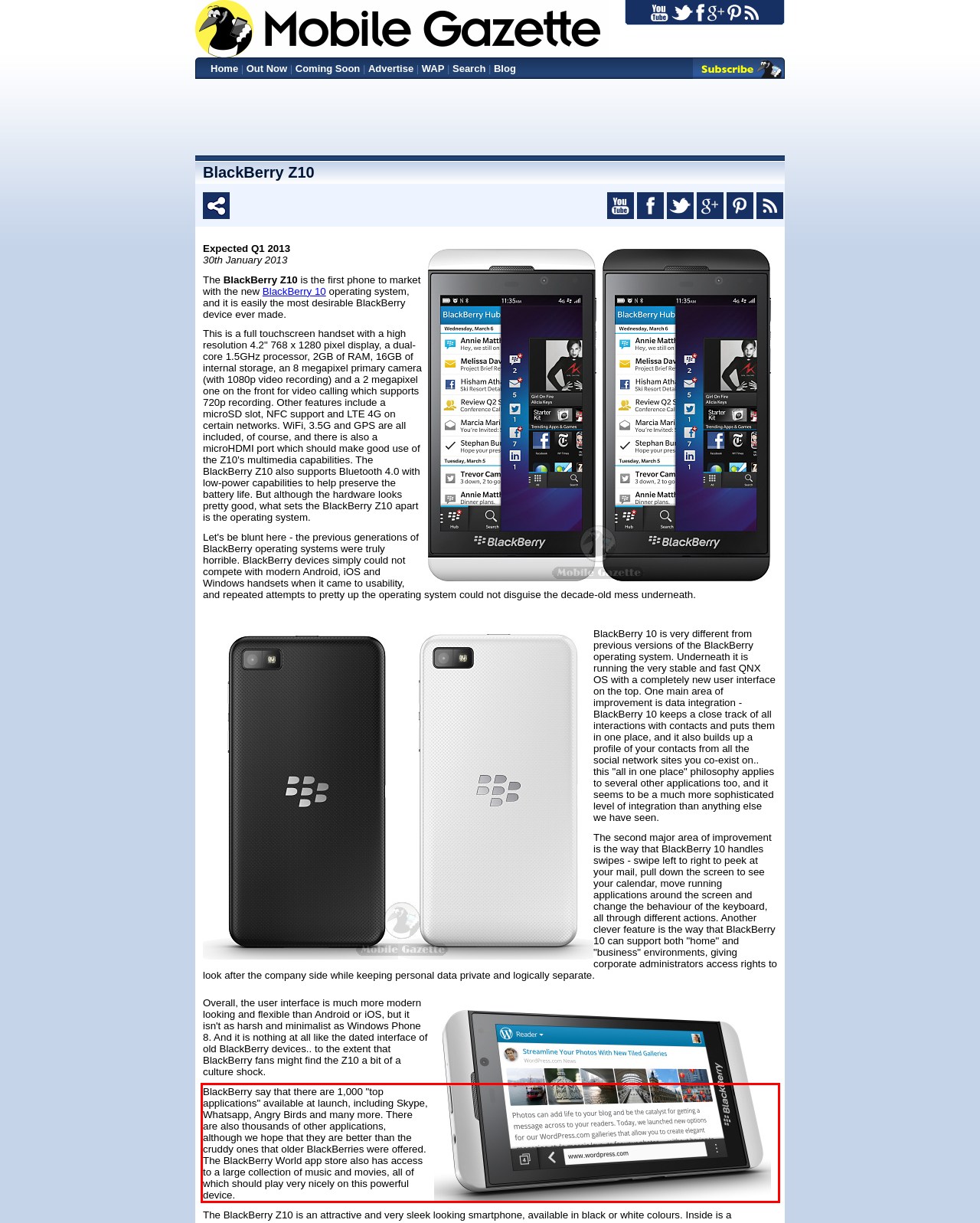Please identify and extract the text from the UI element that is surrounded by a red bounding box in the provided webpage screenshot.

BlackBerry say that there are 1,000 "top applications" available at launch, including Skype, Whatsapp, Angry Birds and many more. There are also thousands of other applications, although we hope that they are better than the cruddy ones that older BlackBerries were offered. The BlackBerry World app store also has access to a large collection of music and movies, all of which should play very nicely on this powerful device.